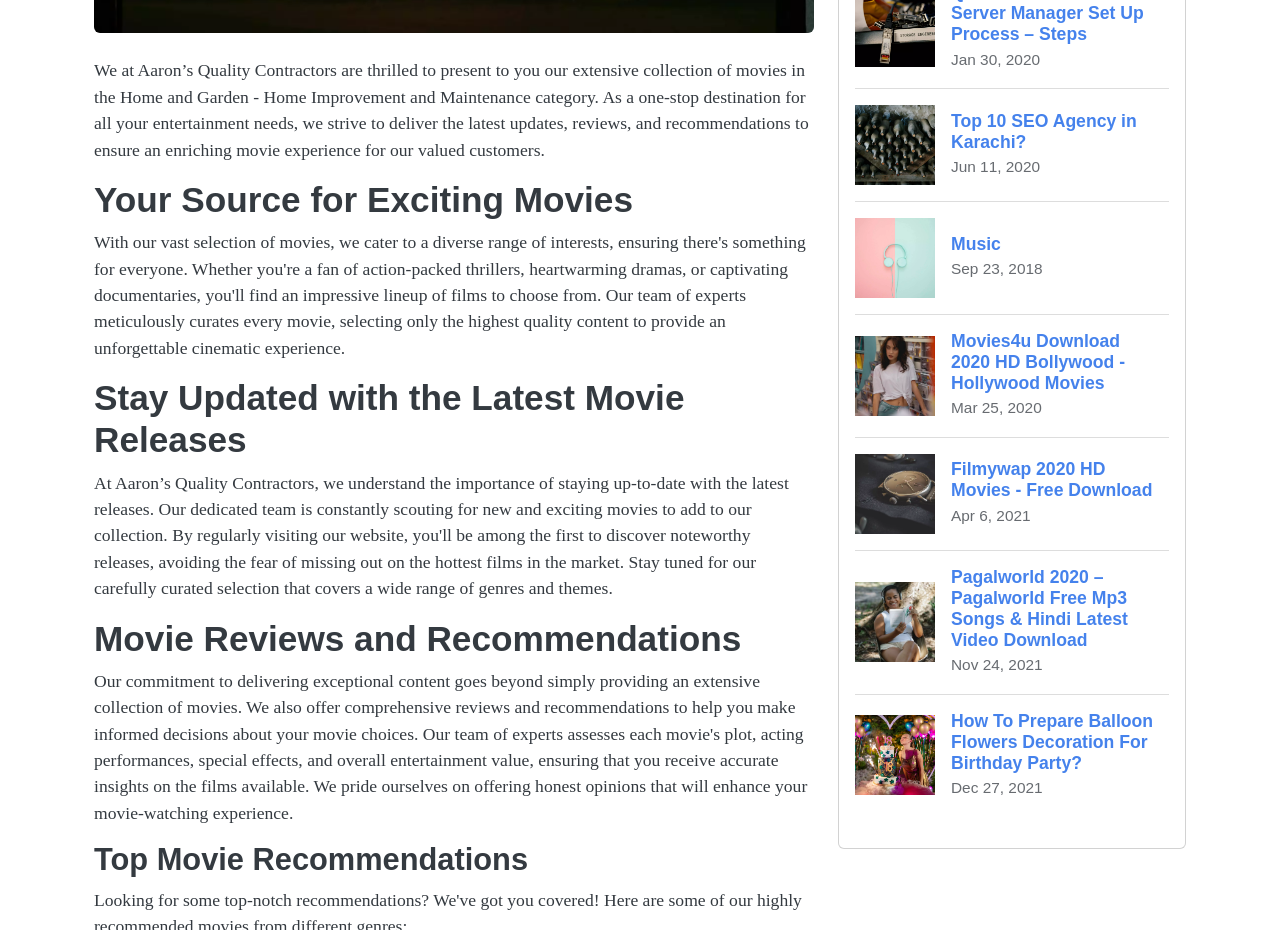Please provide the bounding box coordinates for the UI element as described: "Music Sep 23, 2018". The coordinates must be four floats between 0 and 1, represented as [left, top, right, bottom].

[0.668, 0.216, 0.913, 0.338]